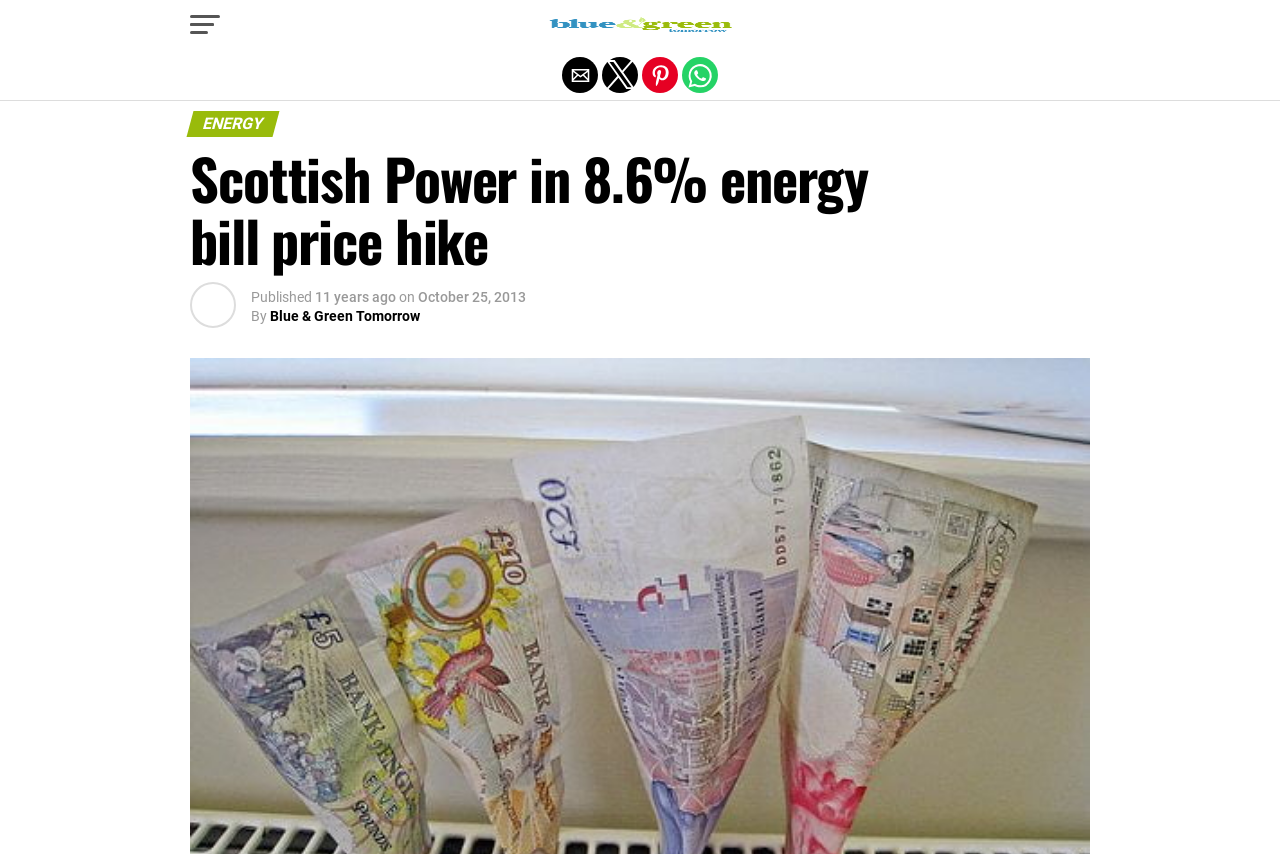What is the name of the website?
Give a single word or phrase as your answer by examining the image.

Blue and Green Tomorrow